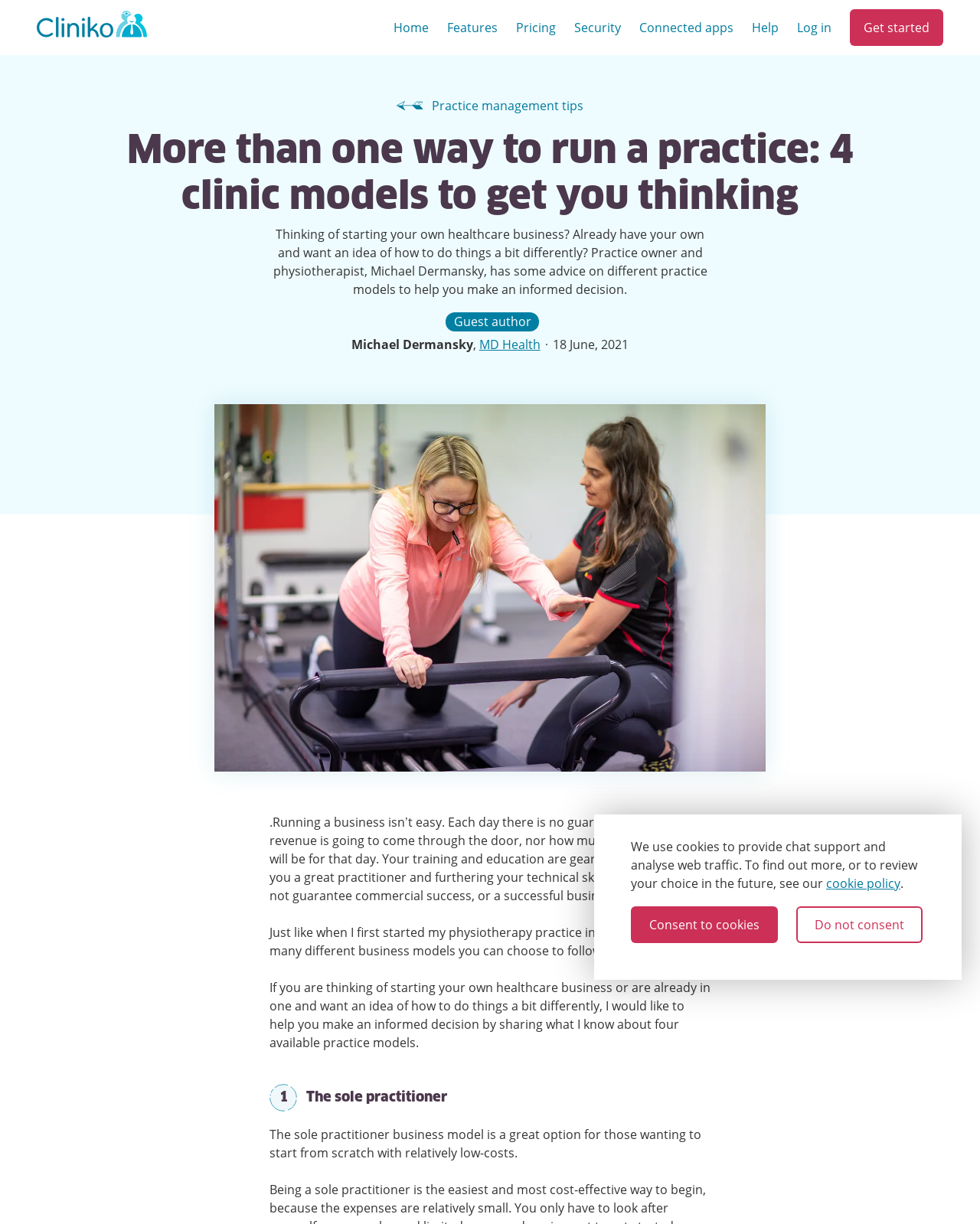Identify the bounding box for the UI element described as: "Help". The coordinates should be four float numbers between 0 and 1, i.e., [left, top, right, bottom].

[0.767, 0.0, 0.795, 0.045]